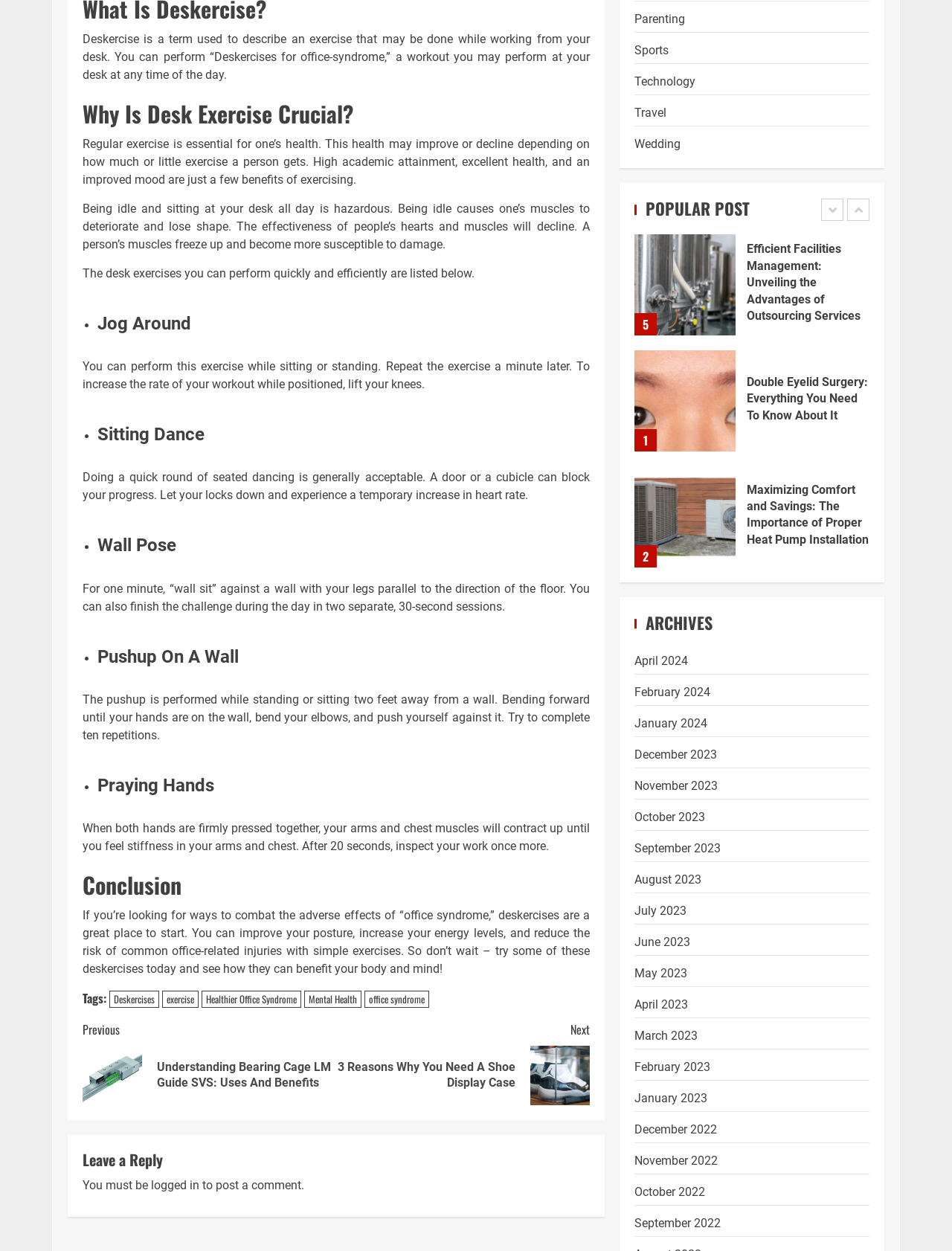Determine the coordinates of the bounding box for the clickable area needed to execute this instruction: "Click on the 'Parenting' category link".

[0.666, 0.009, 0.719, 0.023]